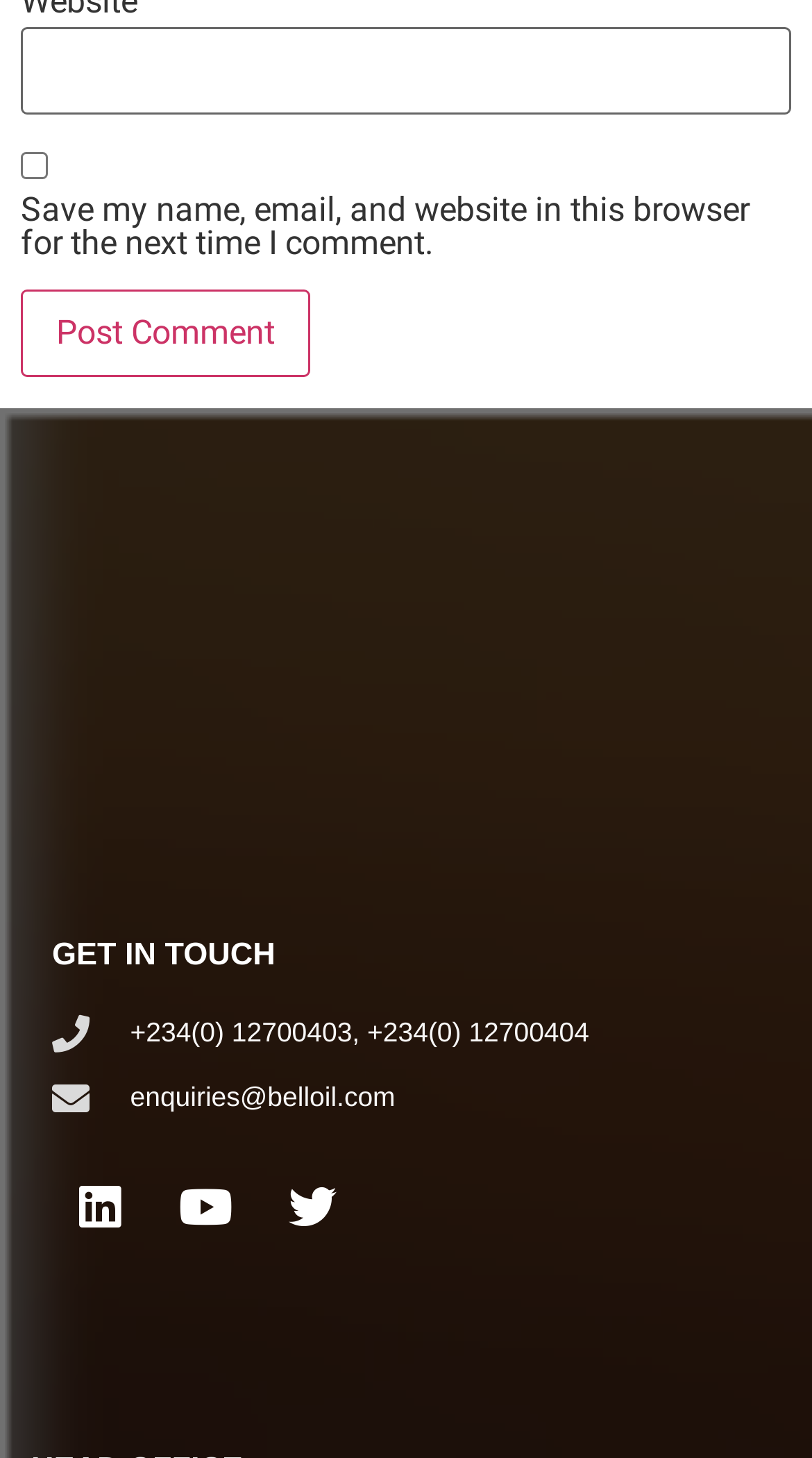Please provide a one-word or short phrase answer to the question:
What is the purpose of the checkbox?

Save my name, email, and website